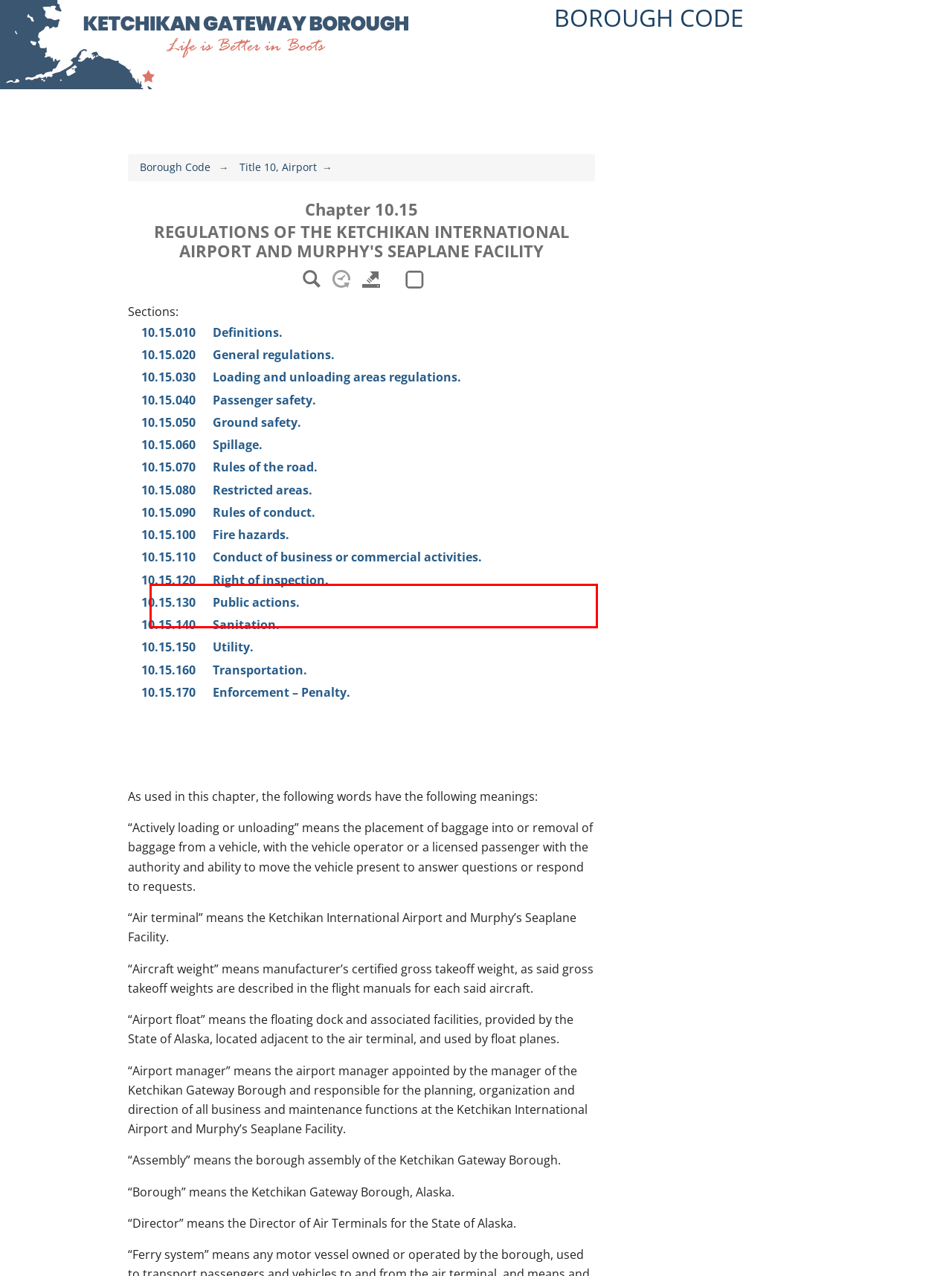Examine the screenshot of the webpage, locate the red bounding box, and generate the text contained within it.

(2) No person engaged in any of the activities set forth above shall be in the area of any of the federal instrumentations installed at the air terminal.